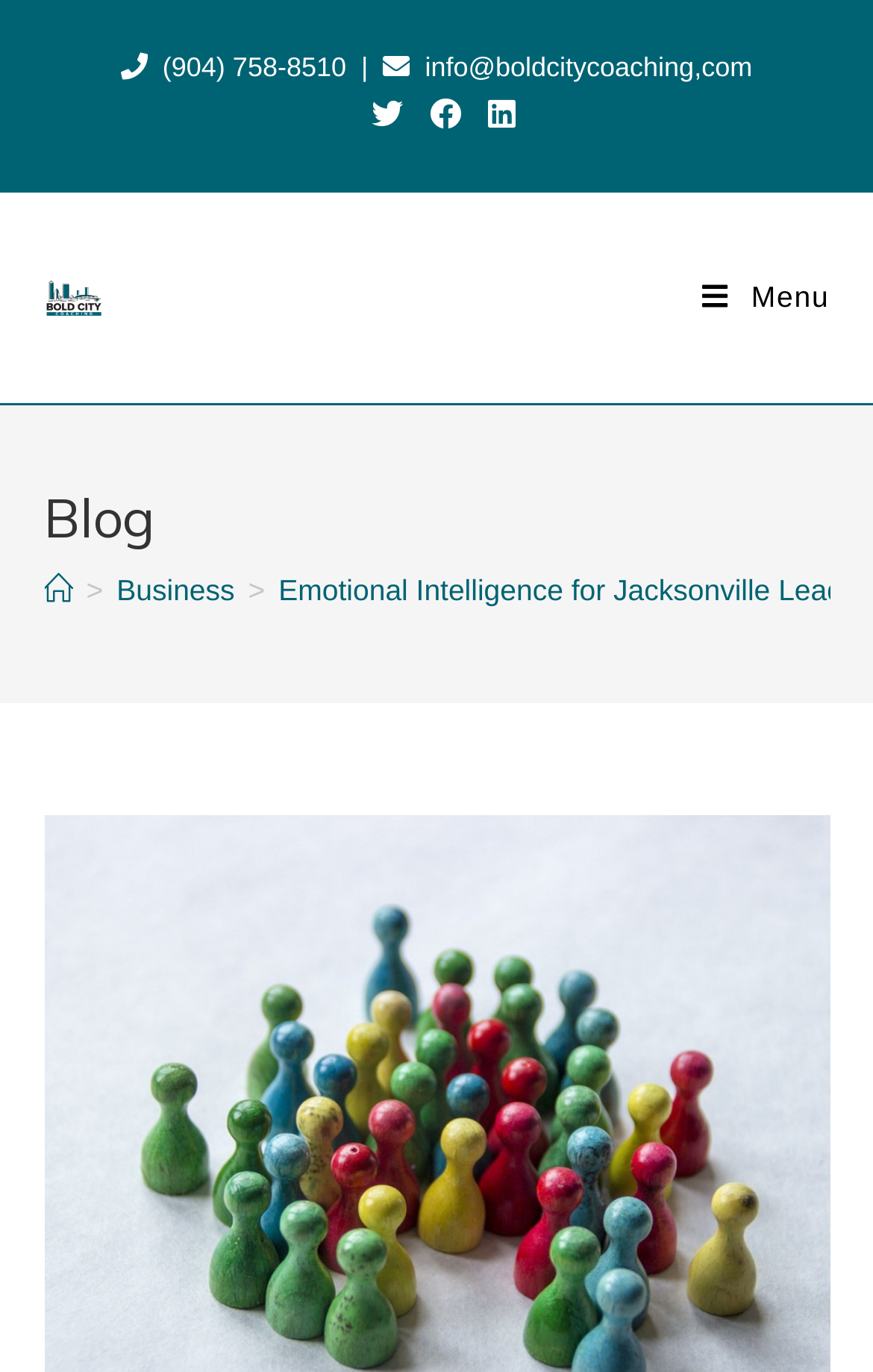Locate the bounding box coordinates of the element that should be clicked to execute the following instruction: "Send an email".

[0.439, 0.038, 0.862, 0.06]